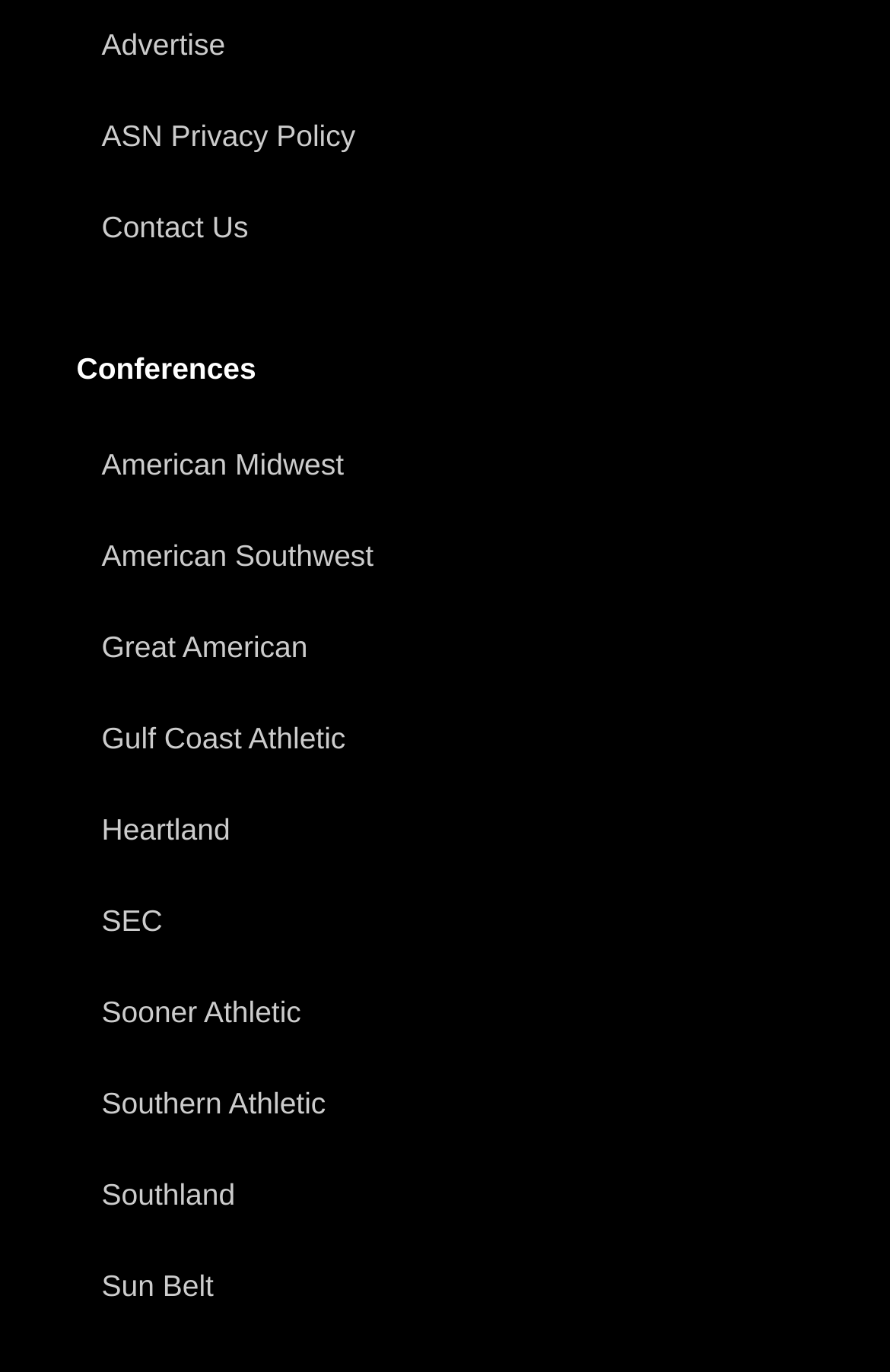Utilize the details in the image to give a detailed response to the question: How many conference links are listed?

I counted the number of link elements under the 'Conferences' heading and found 12 links, ranging from 'American Midwest' to 'Sun Belt'.